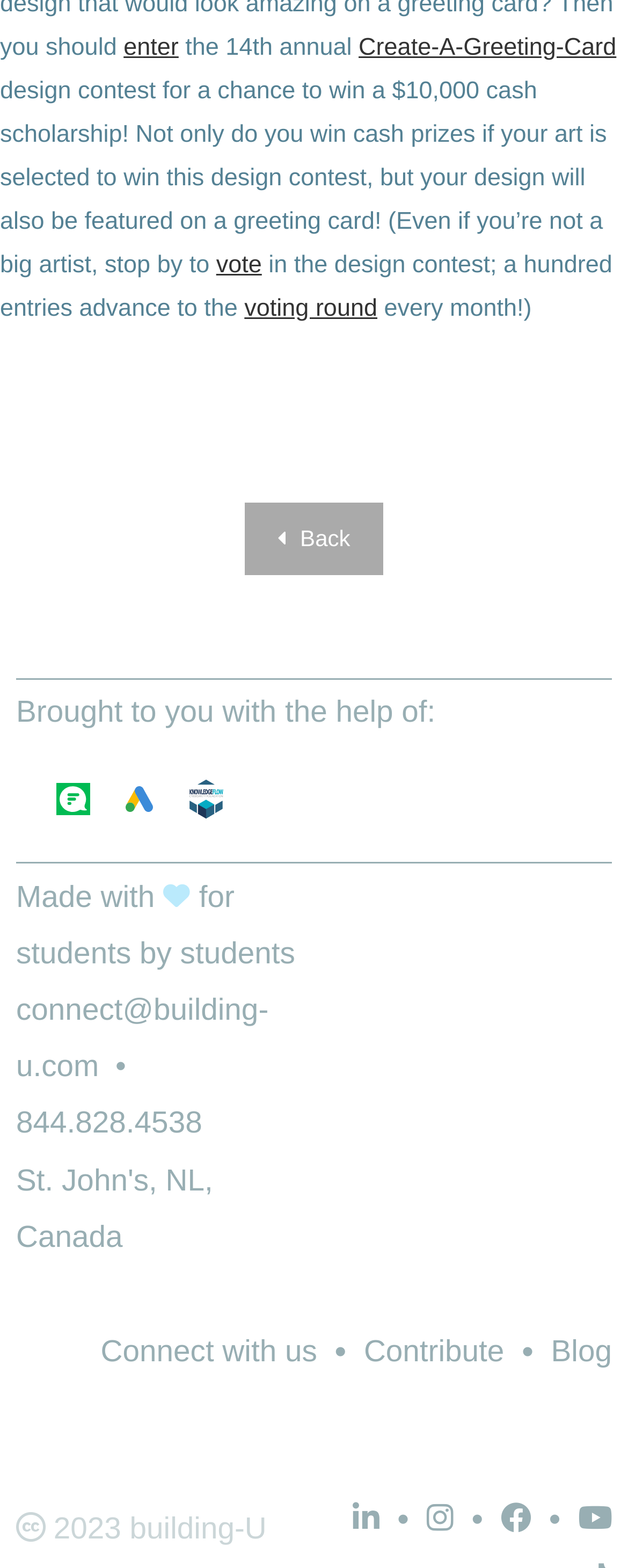Determine the bounding box coordinates of the area to click in order to meet this instruction: "Enter the design contest".

[0.197, 0.021, 0.284, 0.039]